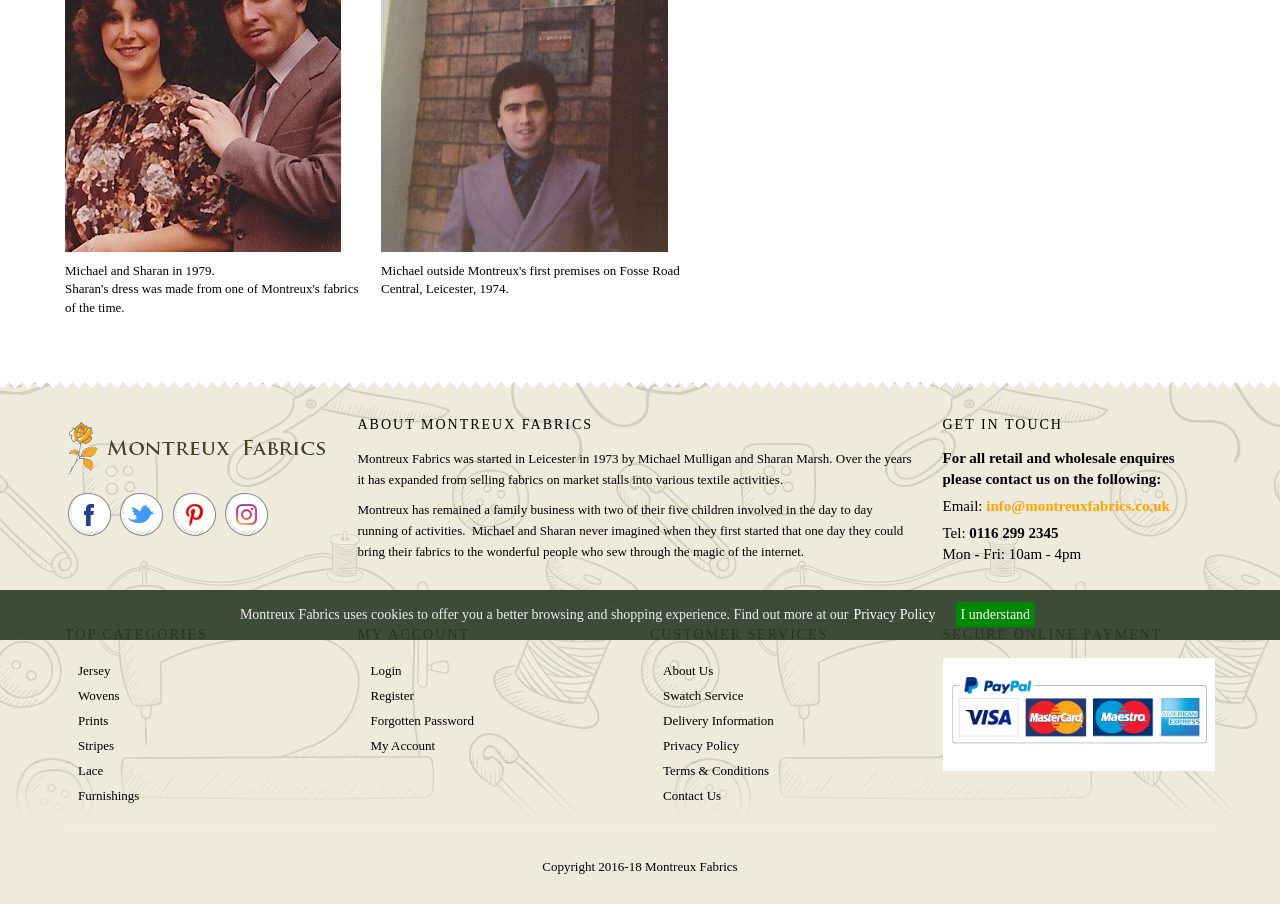Bounding box coordinates are specified in the format (top-left x, top-left y, bottom-right x, bottom-right y). All values are floating point numbers bounded between 0 and 1. Please provide the bounding box coordinate of the region this sentence describes: Swatch Service

[0.518, 0.761, 0.581, 0.778]